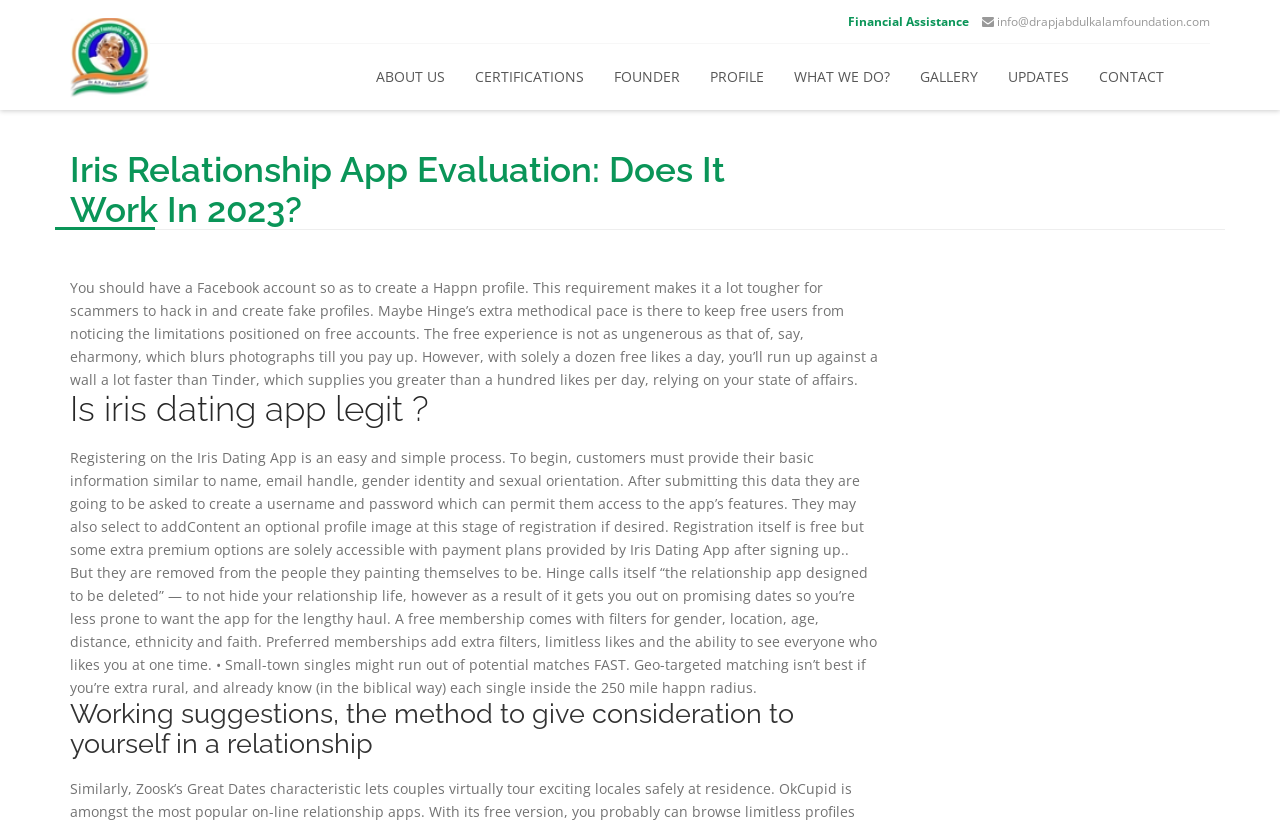Using details from the image, please answer the following question comprehensively:
What is the purpose of Hinge?

According to the StaticText element, 'Hinge calls itself “the relationship app designed to be deleted” — to not hide your relationship life, however as a result of it gets you out on promising dates so you’re less prone to want the app for the lengthy haul.' This indicates that the purpose of Hinge is to get users out on promising dates.